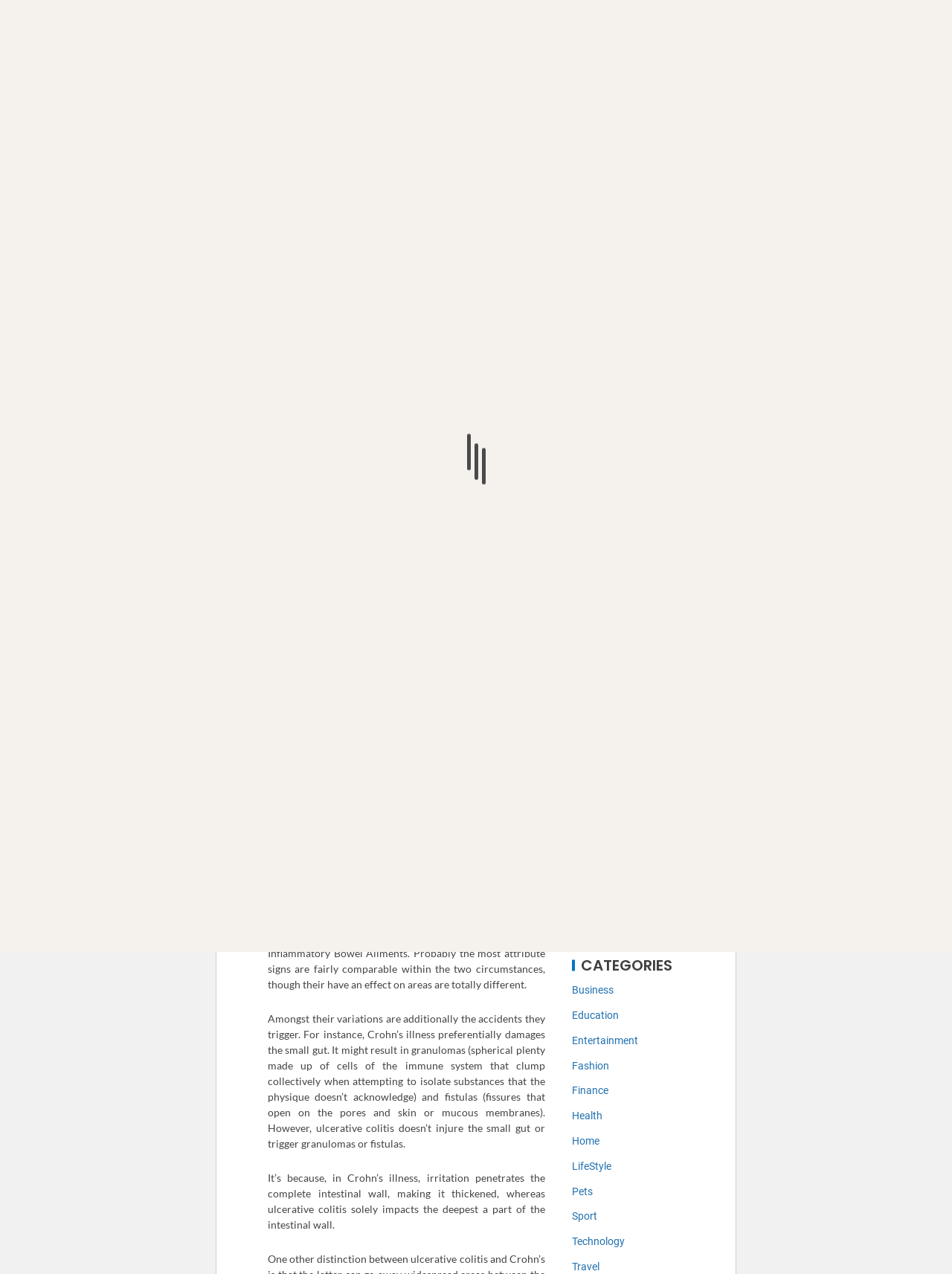Determine the bounding box coordinates of the area to click in order to meet this instruction: "Check the 'RECENT POSTS'".

[0.601, 0.48, 0.719, 0.503]